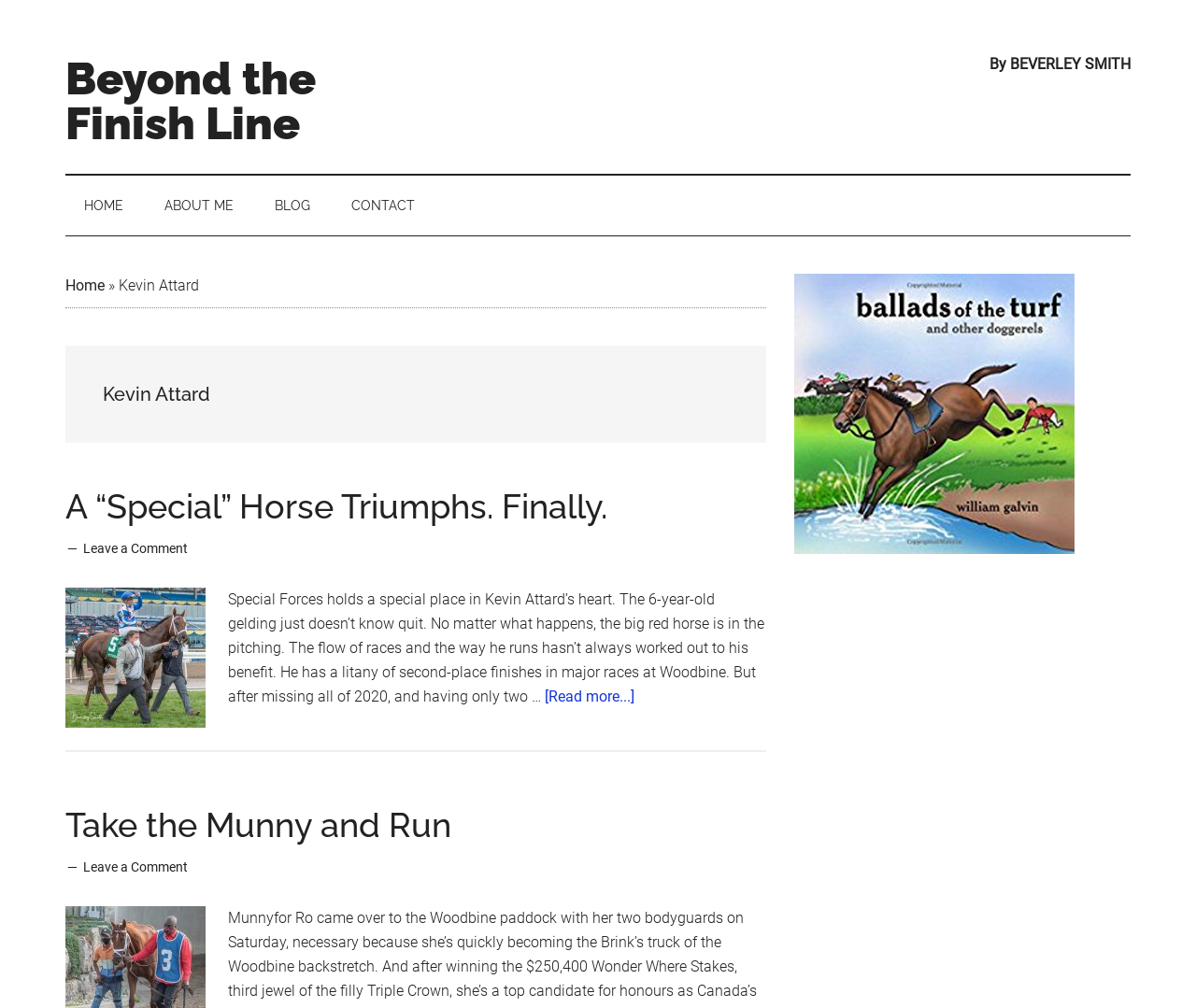Based on the element description "Leave a Comment", predict the bounding box coordinates of the UI element.

[0.07, 0.537, 0.157, 0.551]